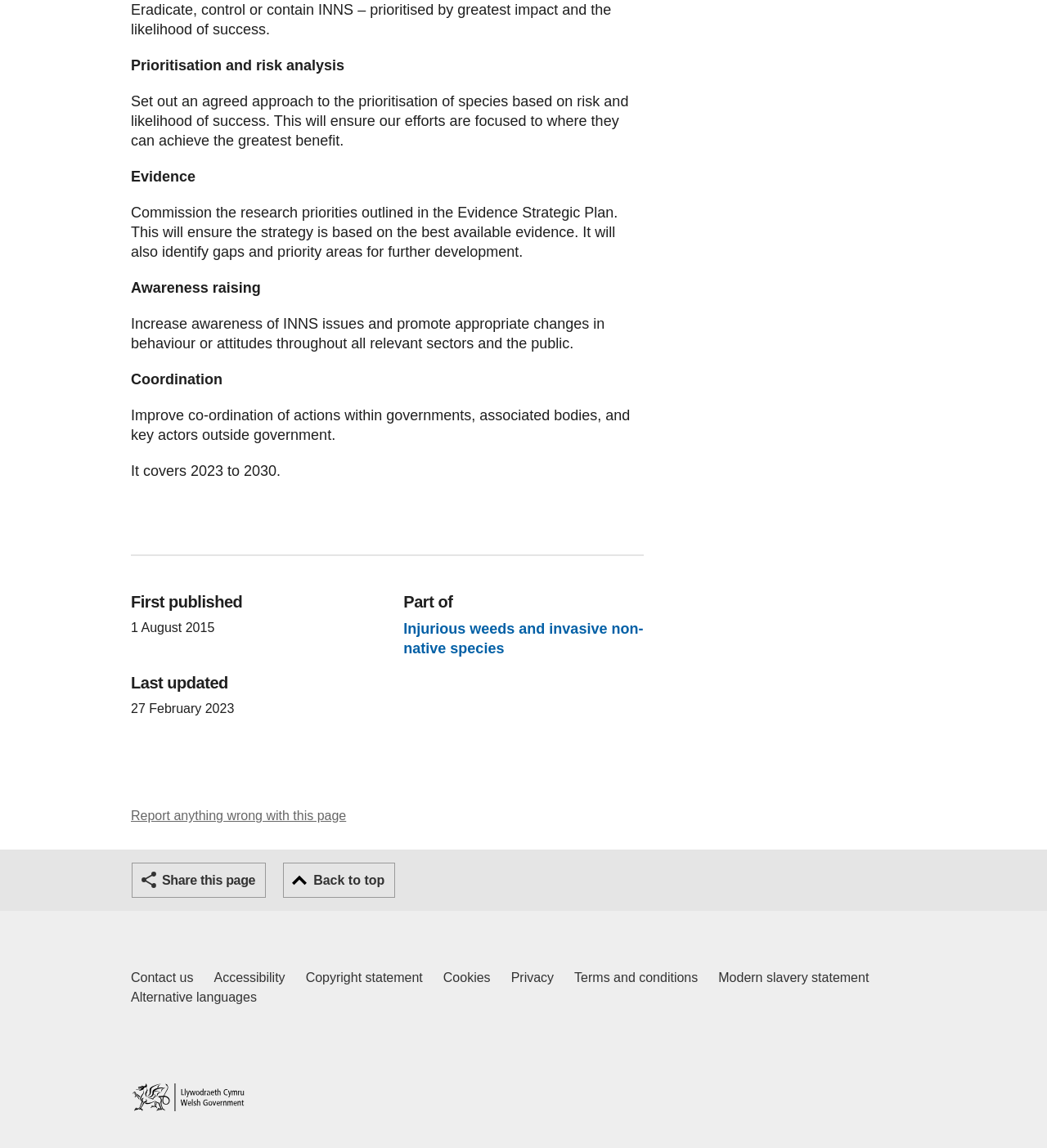Reply to the question with a brief word or phrase: What is the main topic of this webpage?

INNS